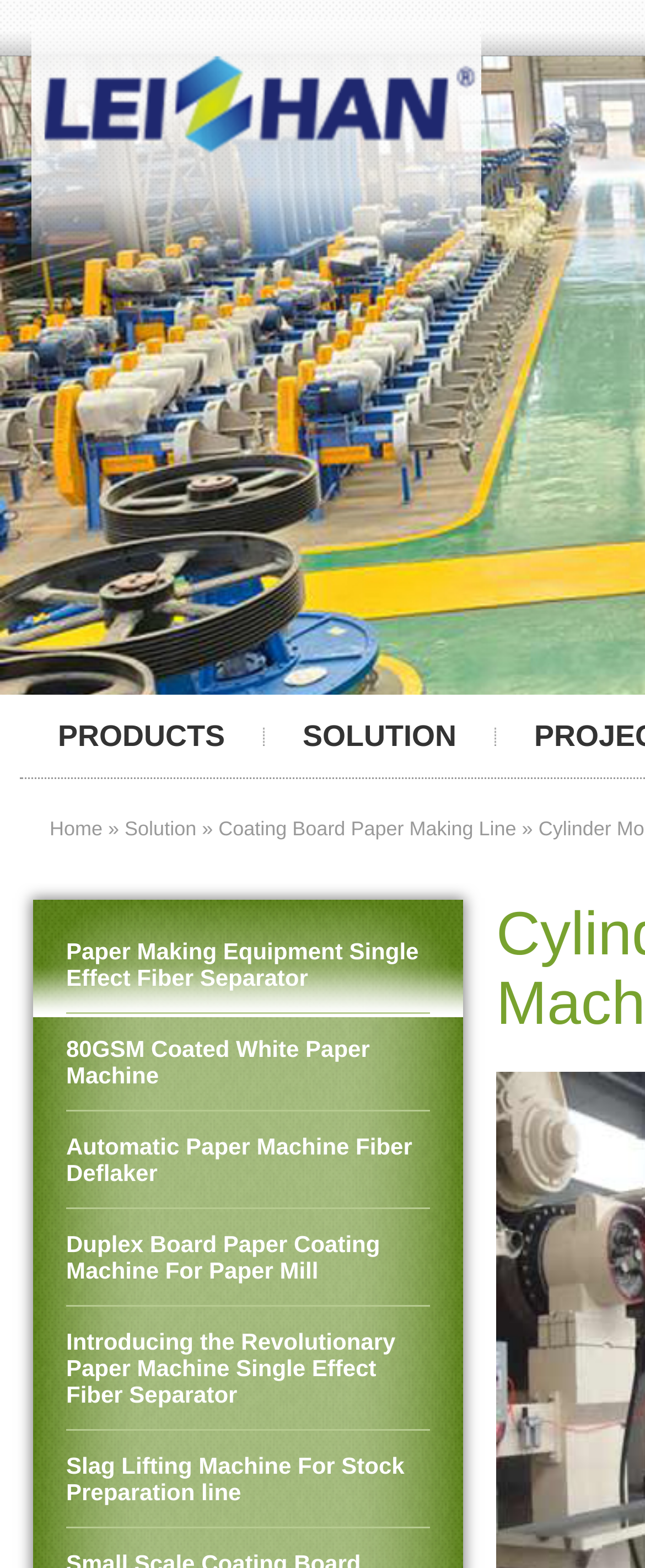How many links are there under the 'Solution' category?
Answer with a single word or short phrase according to what you see in the image.

6